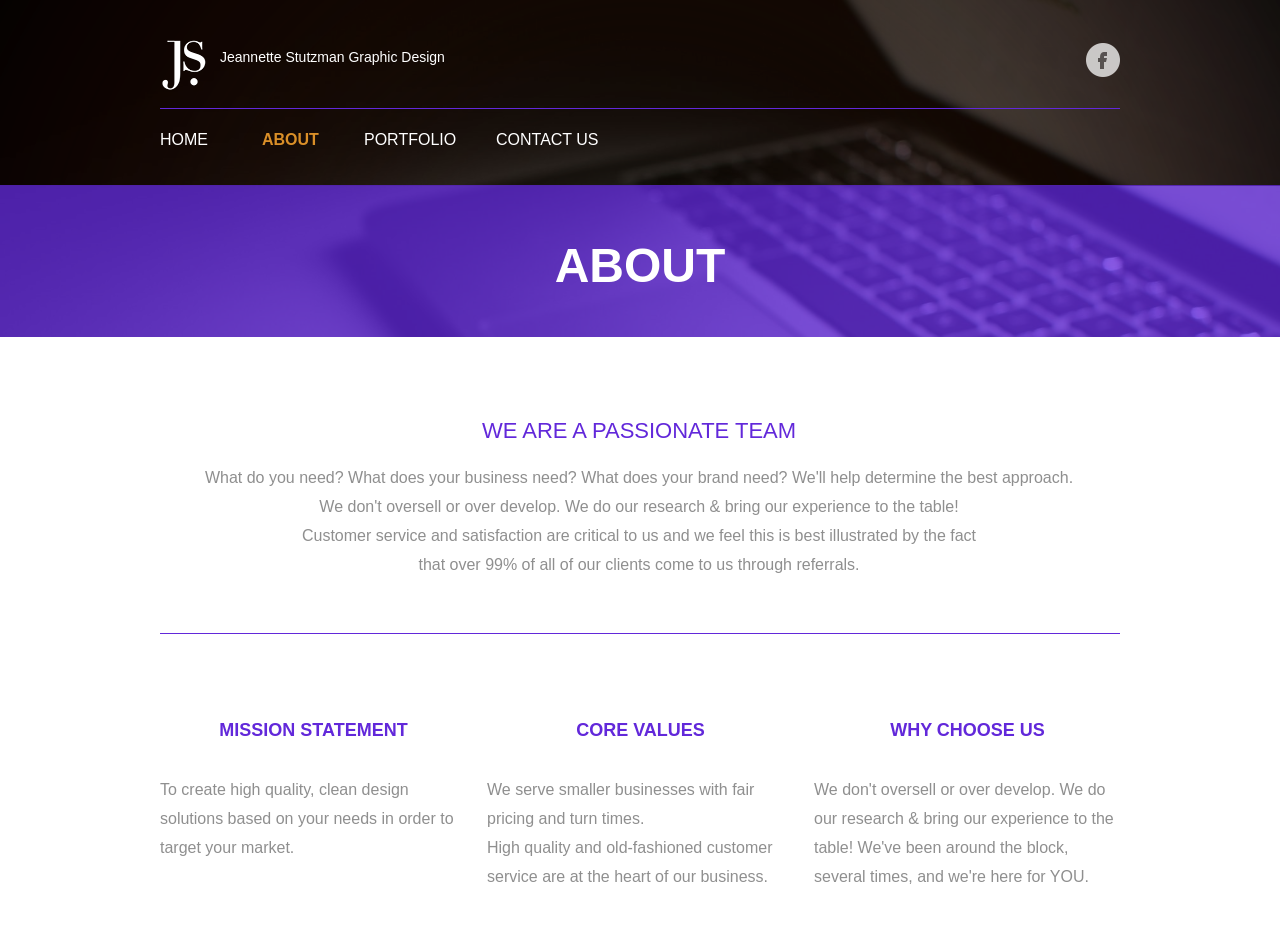Provide the text content of the webpage's main heading.

WE ARE A PASSIONATE TEAM